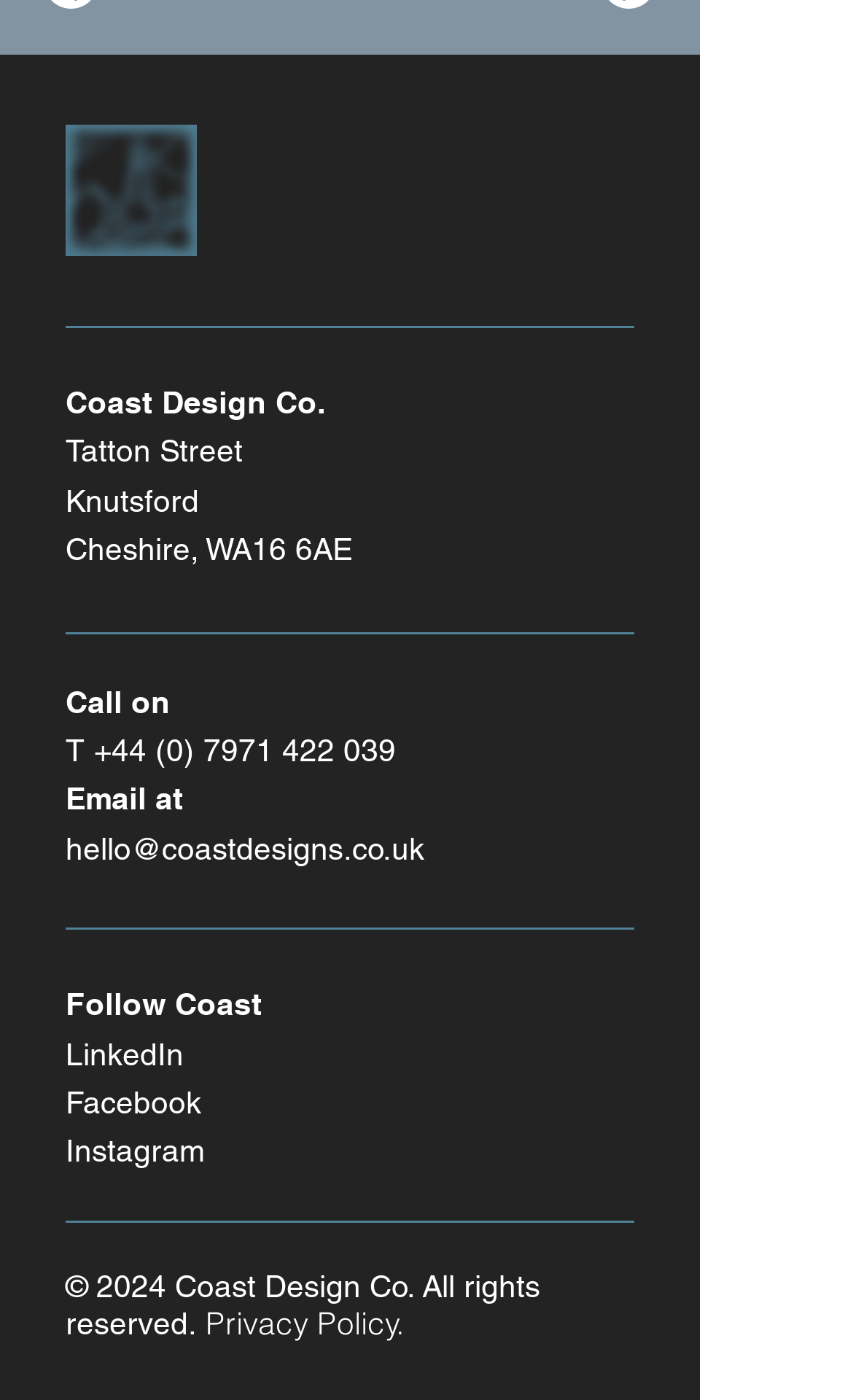What is the phone number?
Using the image provided, answer with just one word or phrase.

+44 (0) 7971 422 039